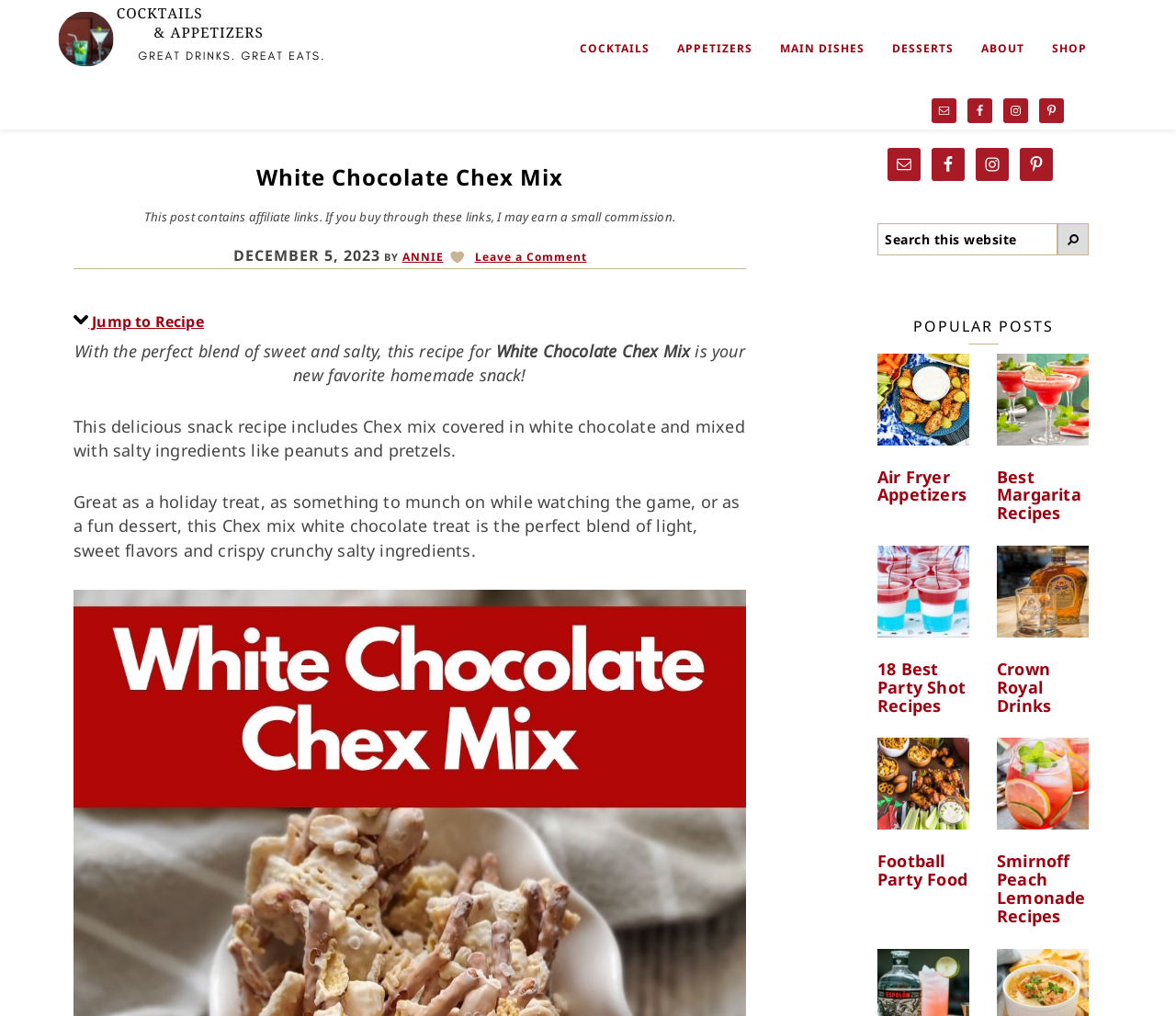What is the title or heading displayed on the webpage?

White Chocolate Chex Mix